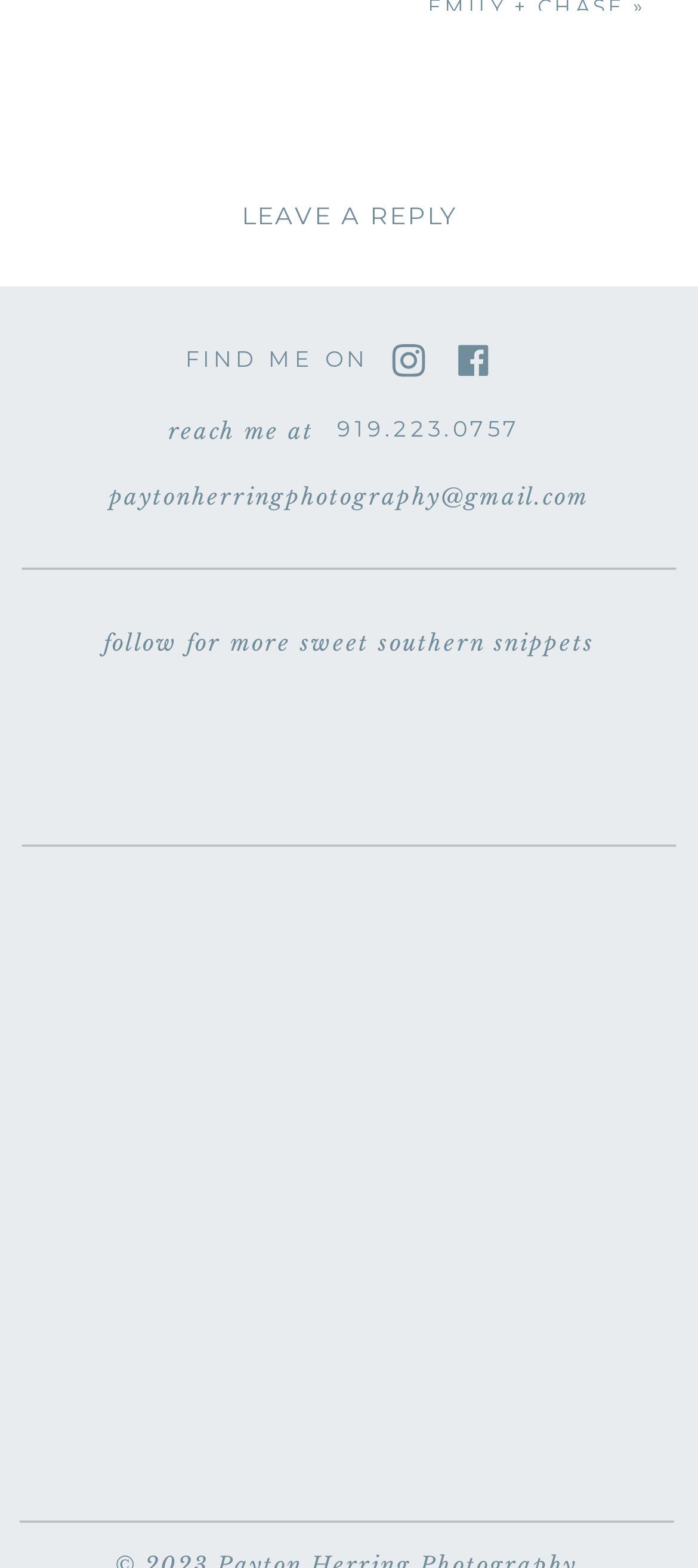How many images are present in the bottom section of the webpage?
Based on the image, give a one-word or short phrase answer.

5